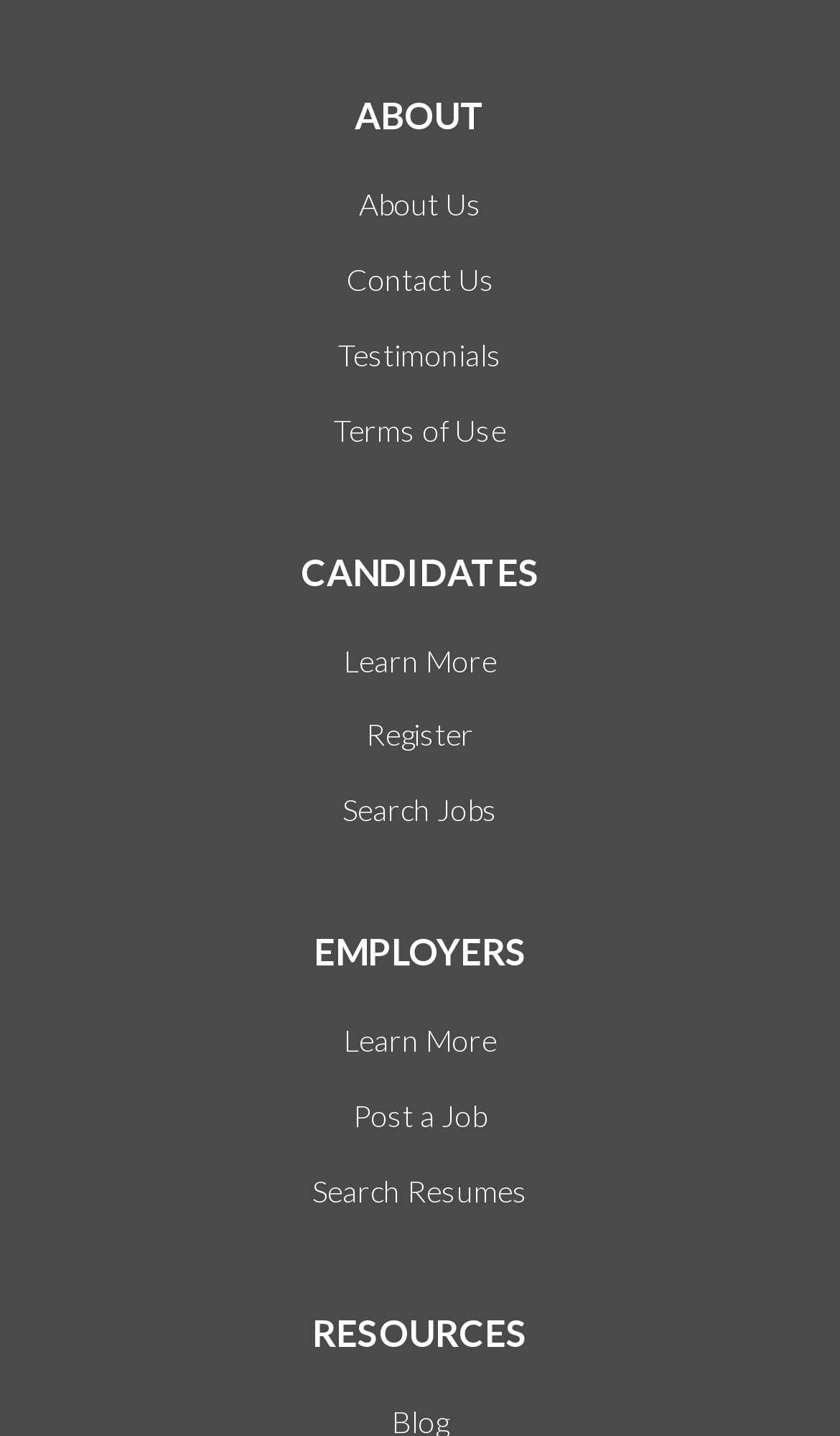Pinpoint the bounding box coordinates of the clickable area necessary to execute the following instruction: "Visit the link to people.com". The coordinates should be given as four float numbers between 0 and 1, namely [left, top, right, bottom].

None